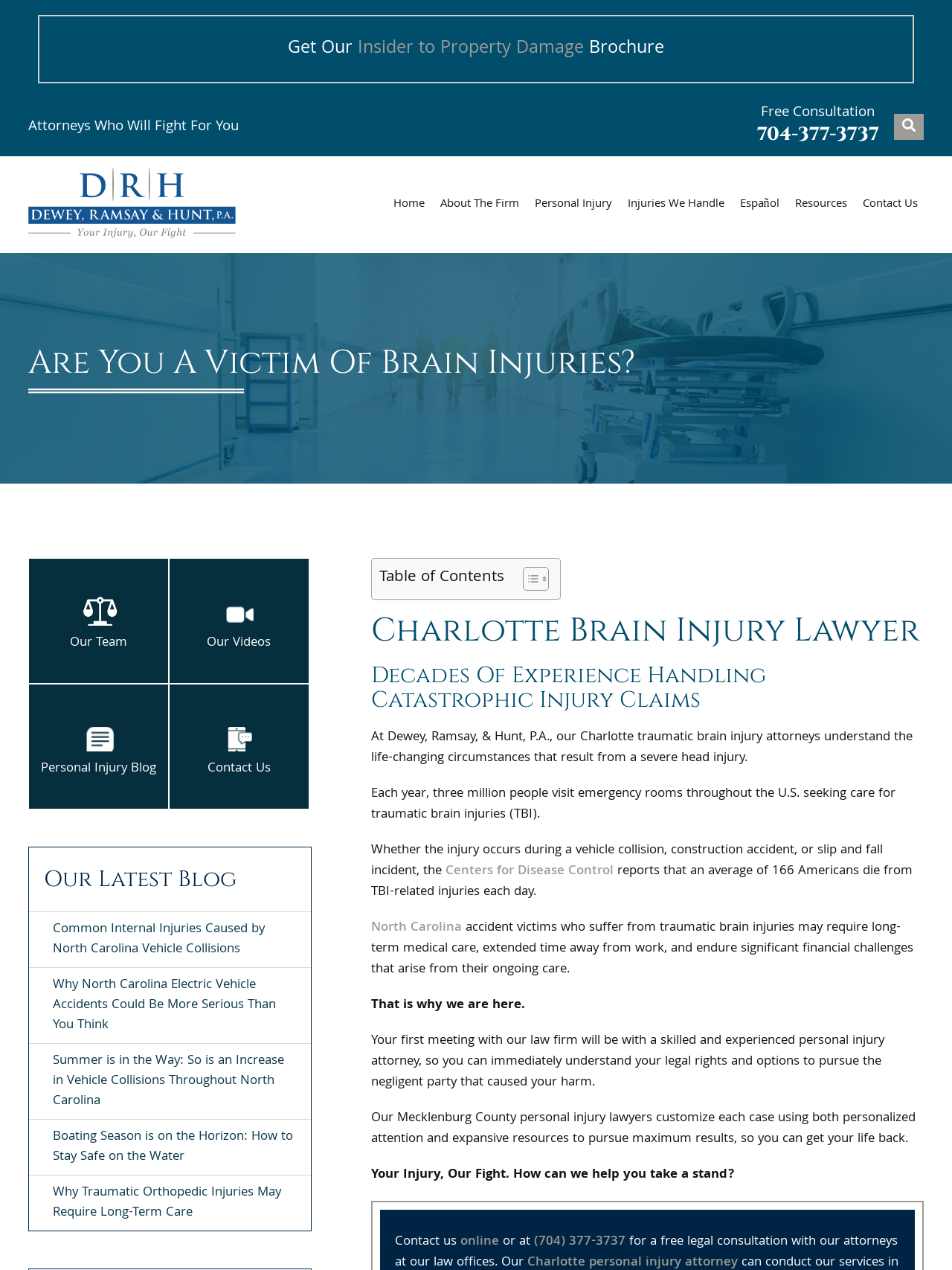Given the description of a UI element: "Map & Directions [+]", identify the bounding box coordinates of the matching element in the webpage screenshot.

[0.119, 0.177, 0.131, 0.257]